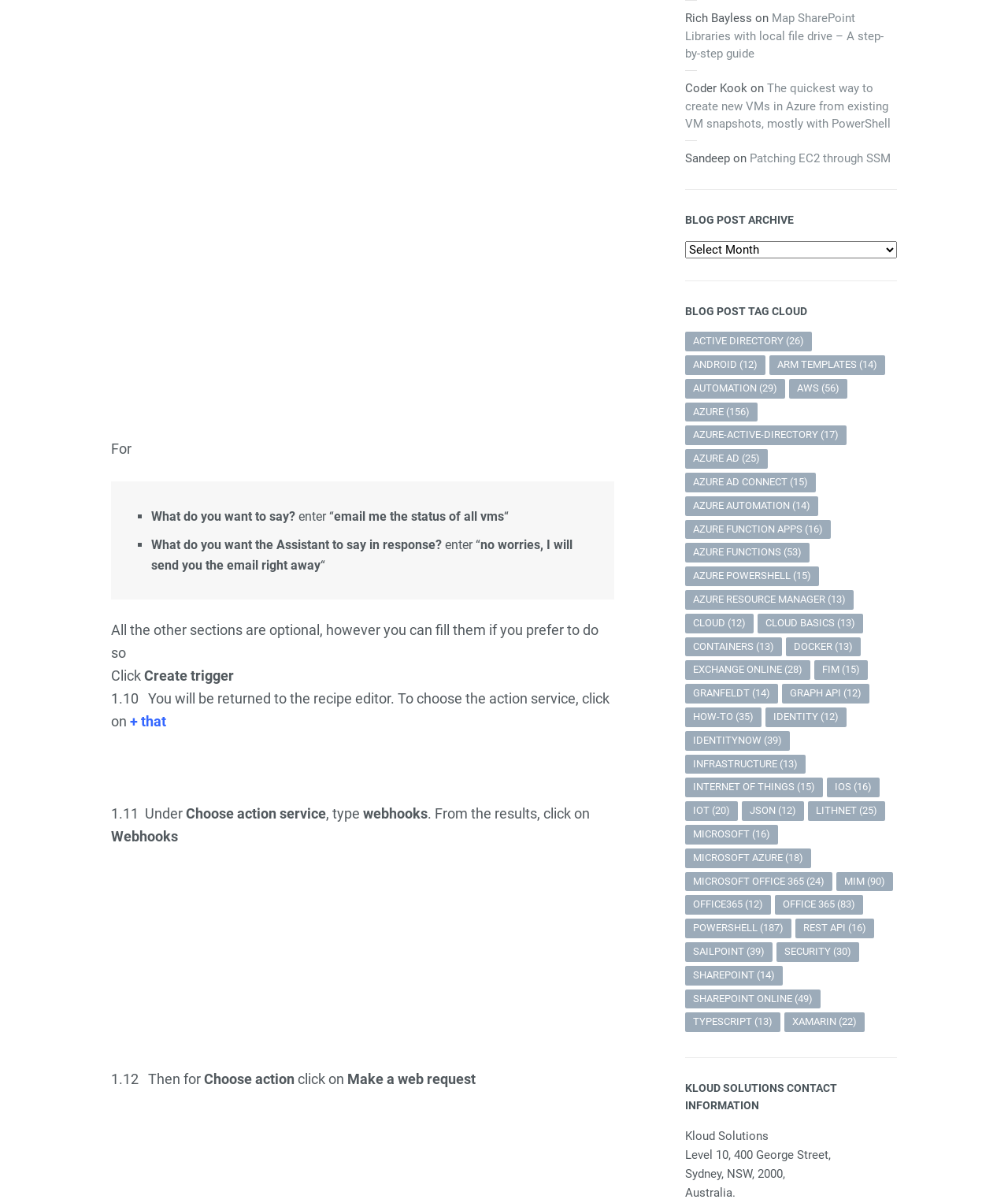Please find the bounding box coordinates of the clickable region needed to complete the following instruction: "Click on 'The quickest way to create new VMs in Azure from existing VM snapshots, mostly with PowerShell'". The bounding box coordinates must consist of four float numbers between 0 and 1, i.e., [left, top, right, bottom].

[0.679, 0.068, 0.883, 0.109]